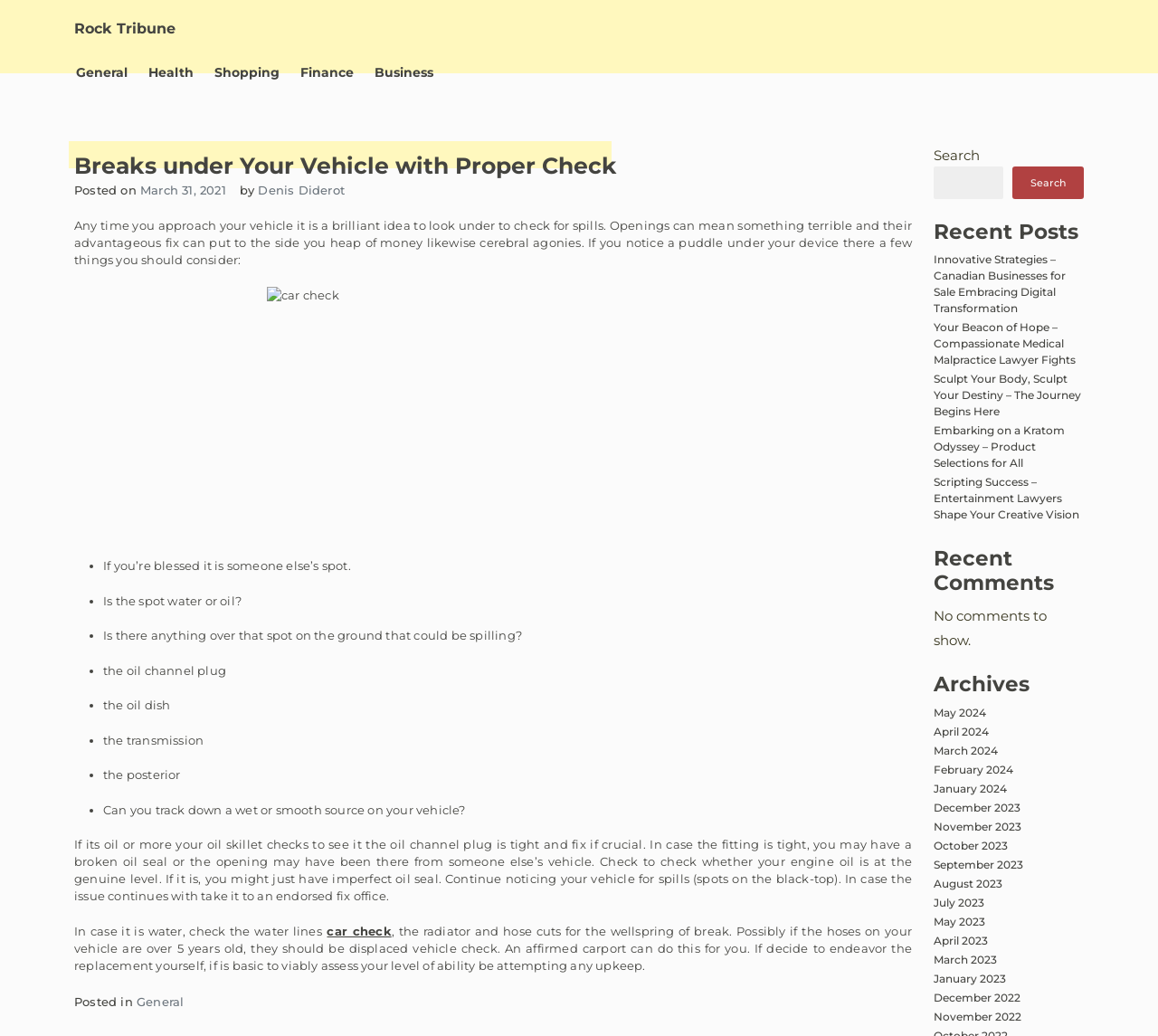Respond to the question below with a single word or phrase:
What is the date of the latest post?

March 31, 2021